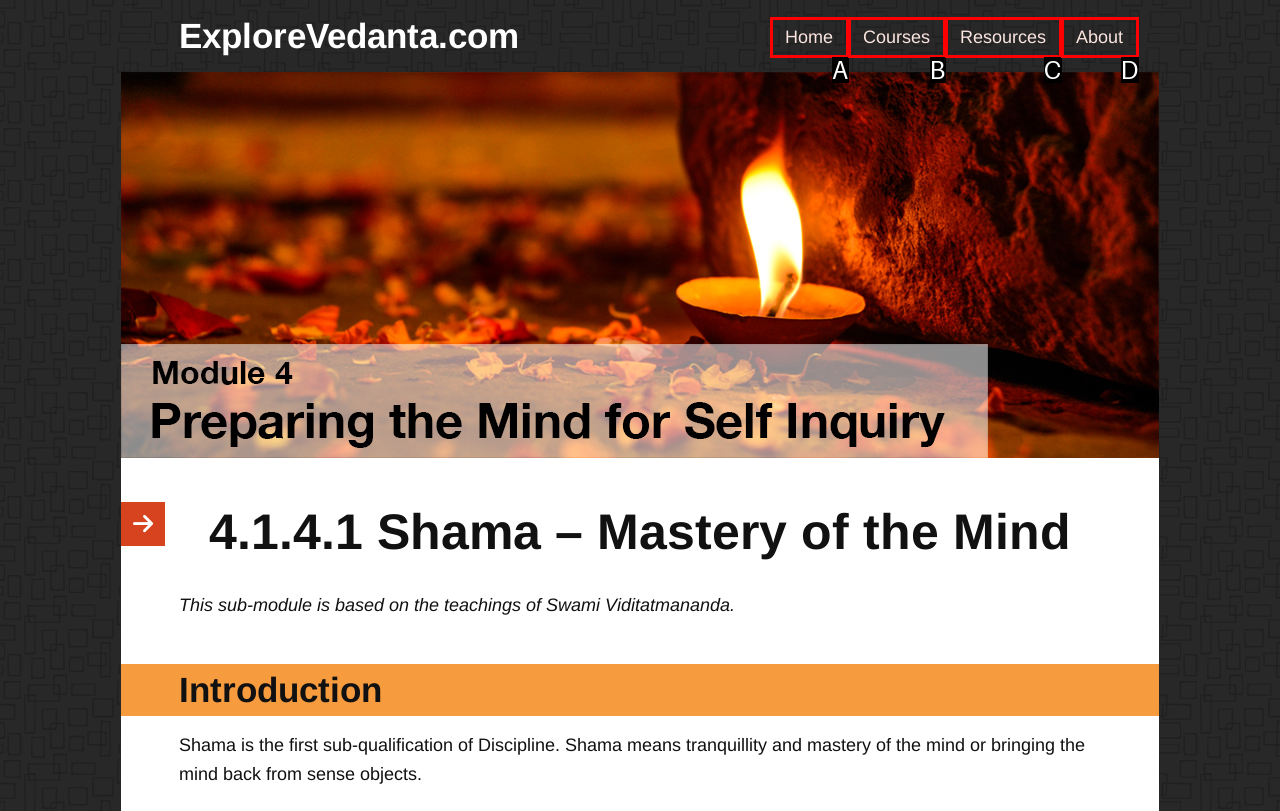Identify the option that corresponds to: About
Respond with the corresponding letter from the choices provided.

D